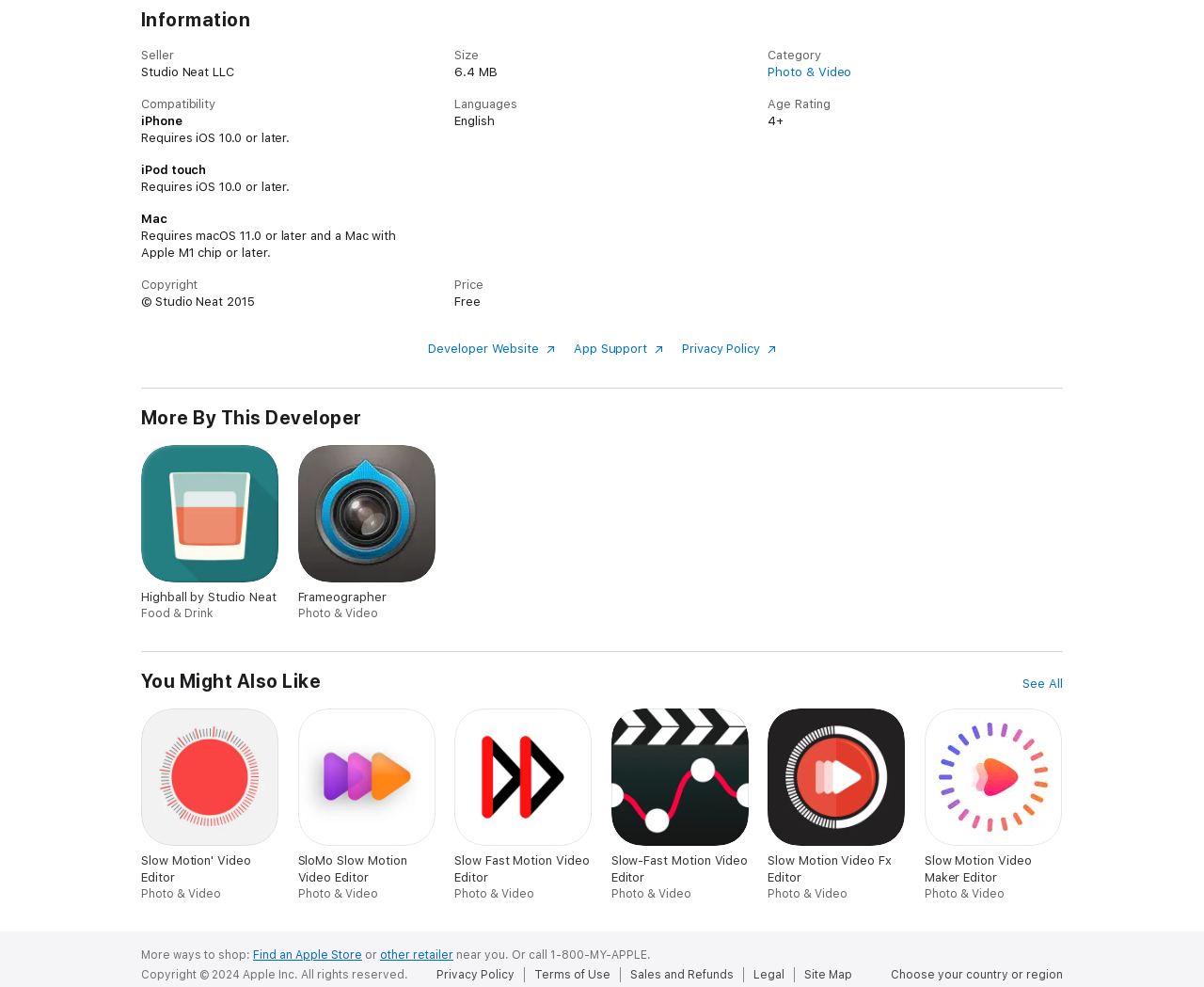Provide a single word or phrase answer to the question: 
What is the compatibility of this app?

iPhone, iPod touch, Mac